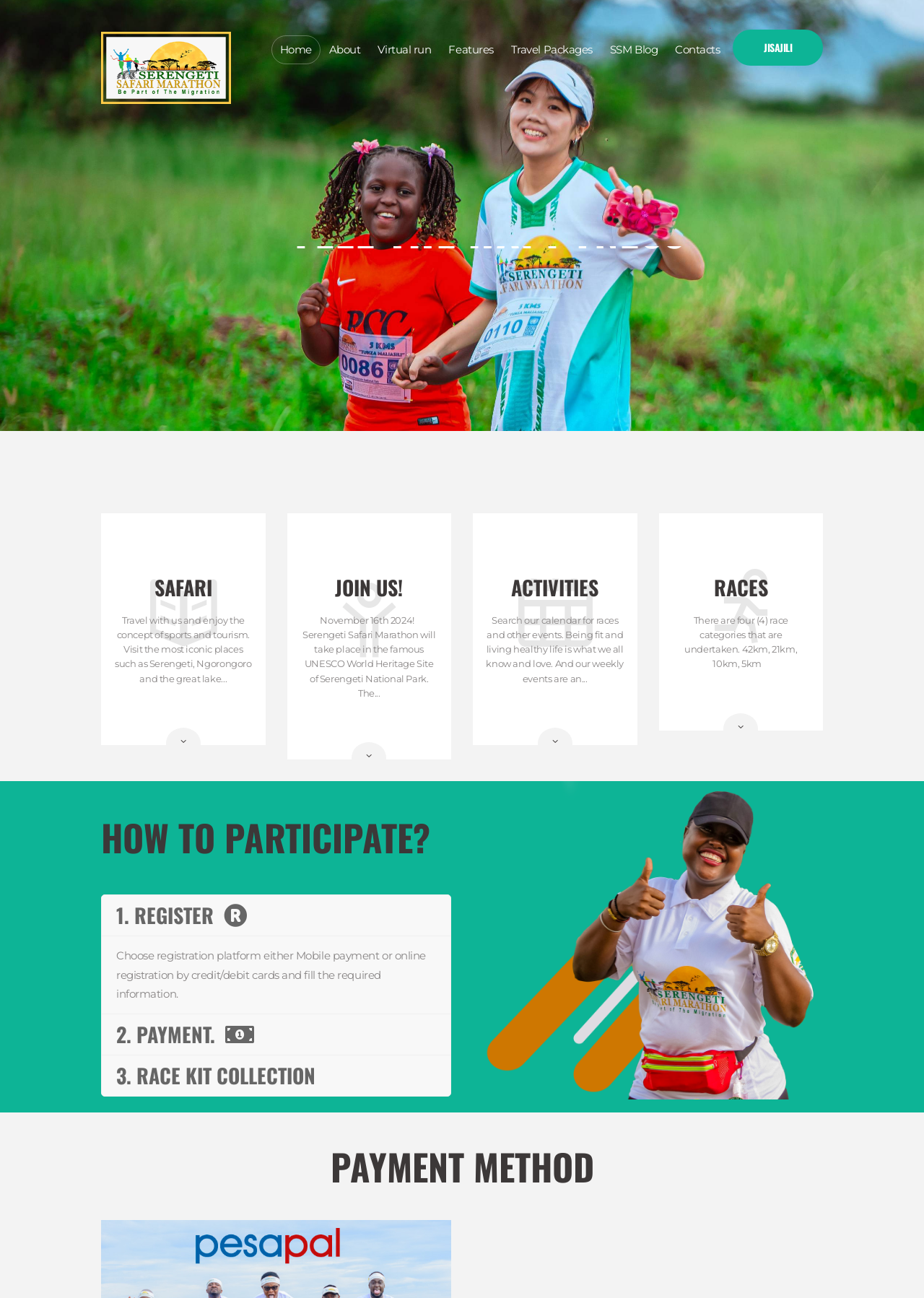Use a single word or phrase to answer the following:
How many race categories are there?

4